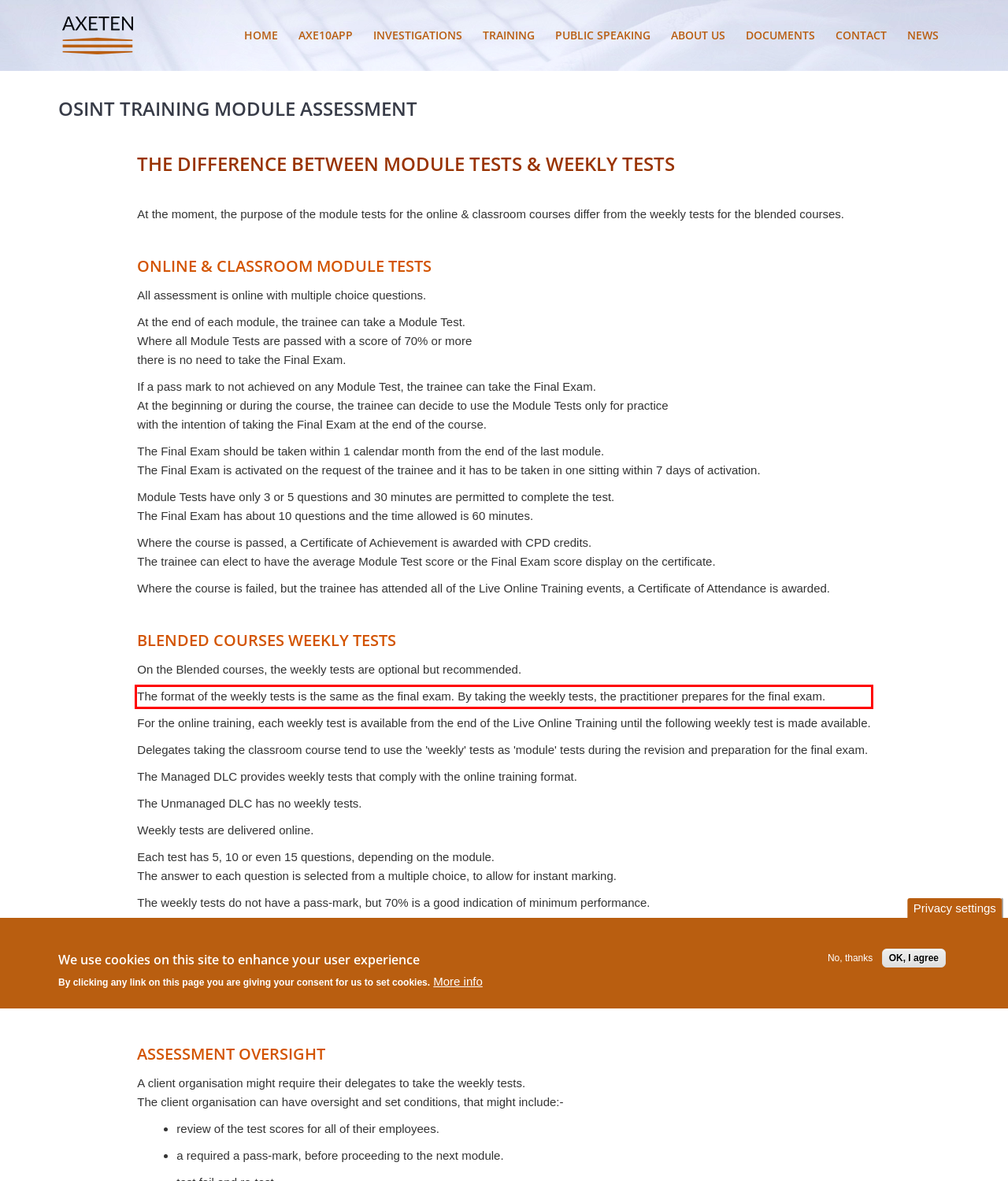Within the provided webpage screenshot, find the red rectangle bounding box and perform OCR to obtain the text content.

The format of the weekly tests is the same as the final exam. By taking the weekly tests, the practitioner prepares for the final exam.